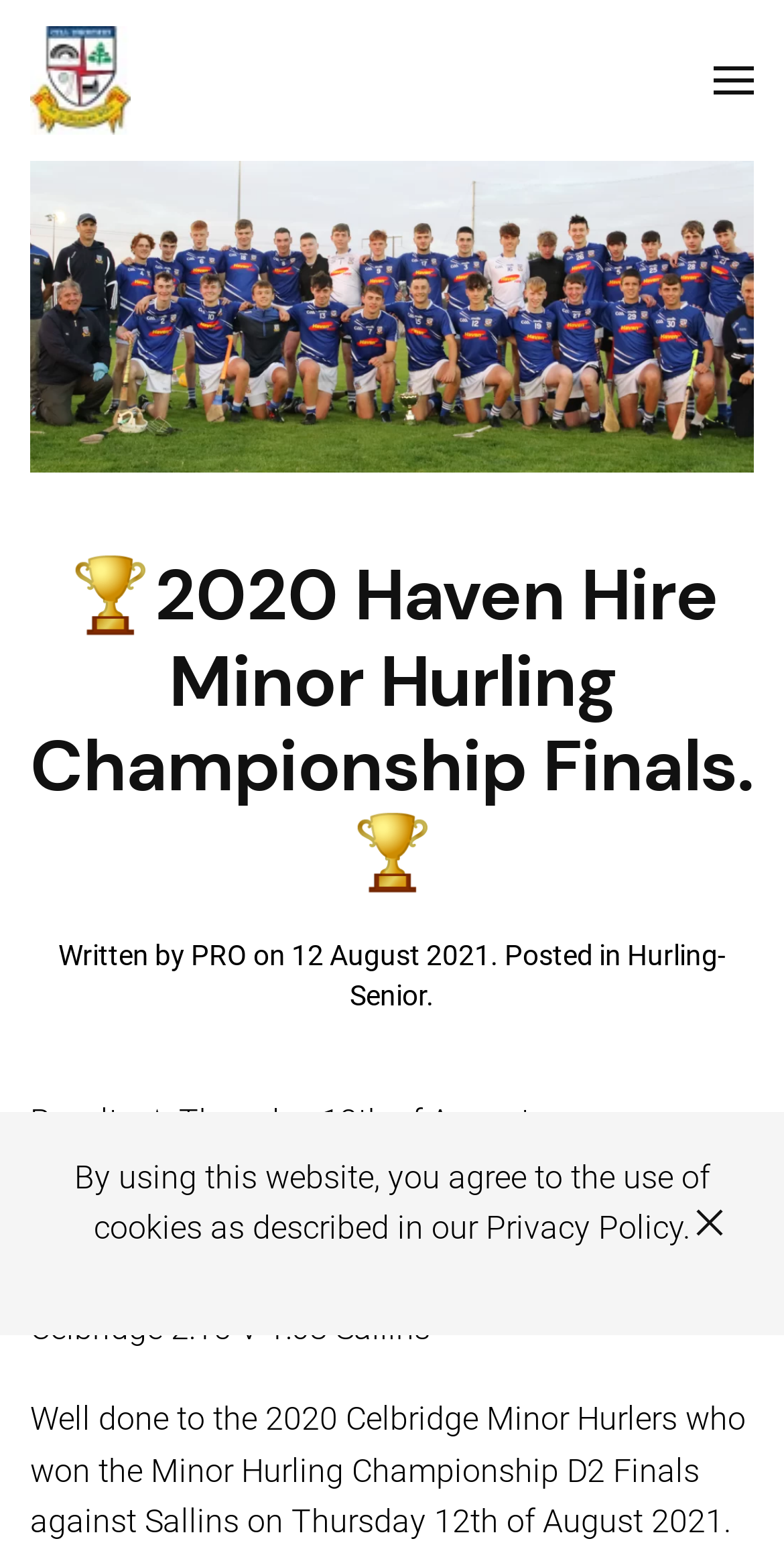Give the bounding box coordinates for the element described by: "alt="Celbridge GAA Club"".

[0.0, 0.0, 0.205, 0.104]